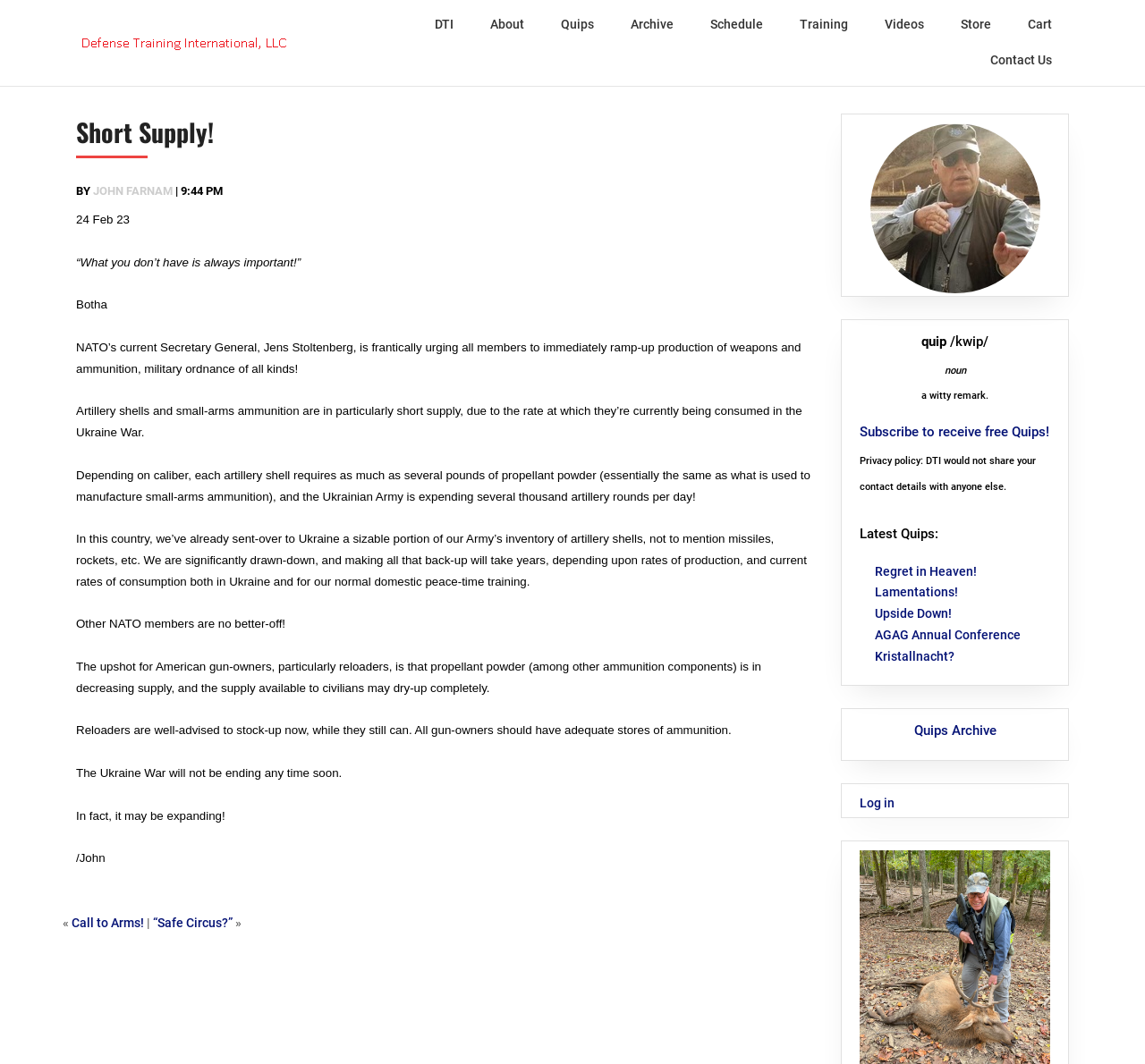What is the name of the section below the article?
Look at the image and answer the question using a single word or phrase.

Quips